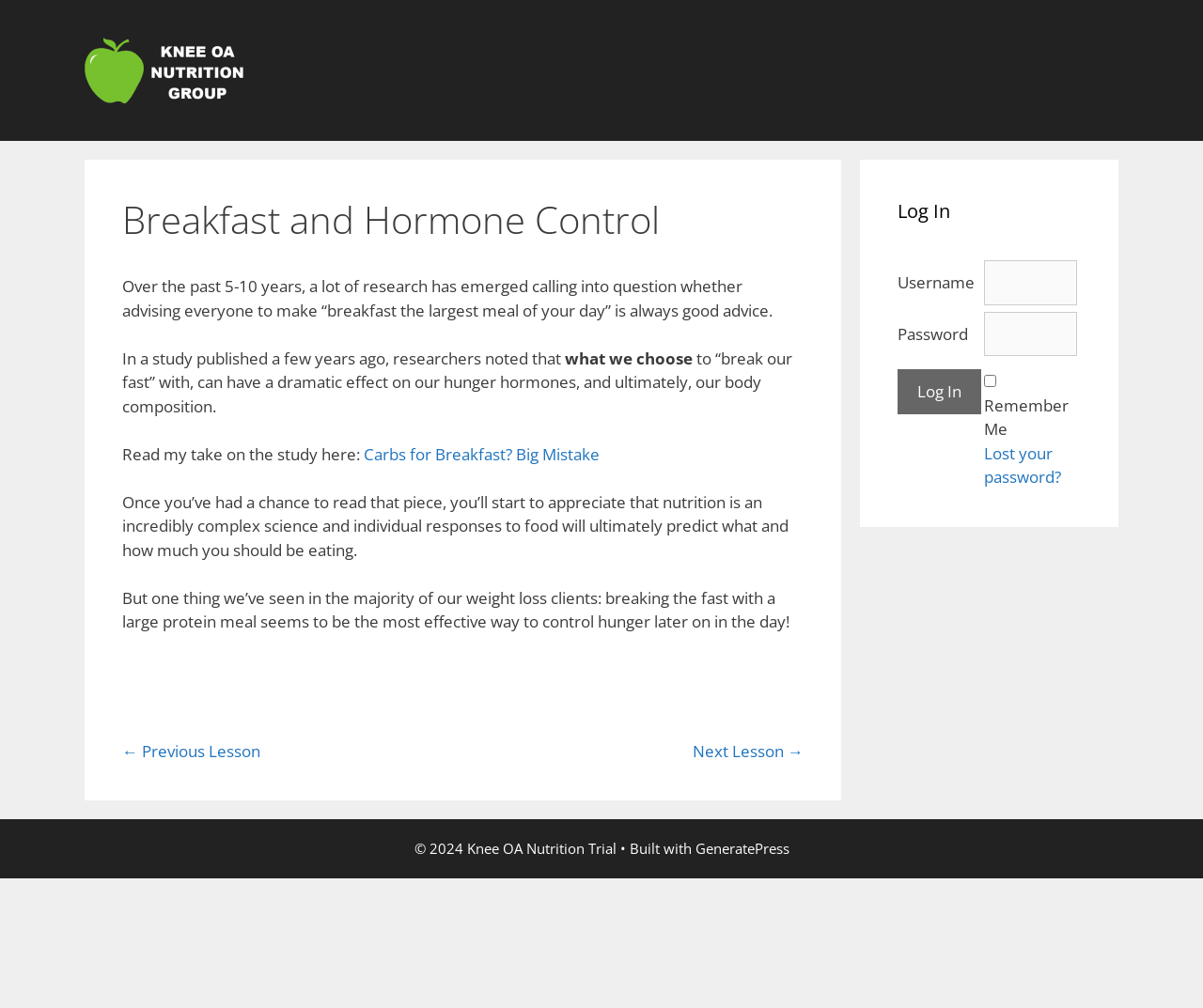Find the bounding box coordinates of the clickable area that will achieve the following instruction: "Click the 'Next Lesson →' button".

[0.576, 0.733, 0.668, 0.757]